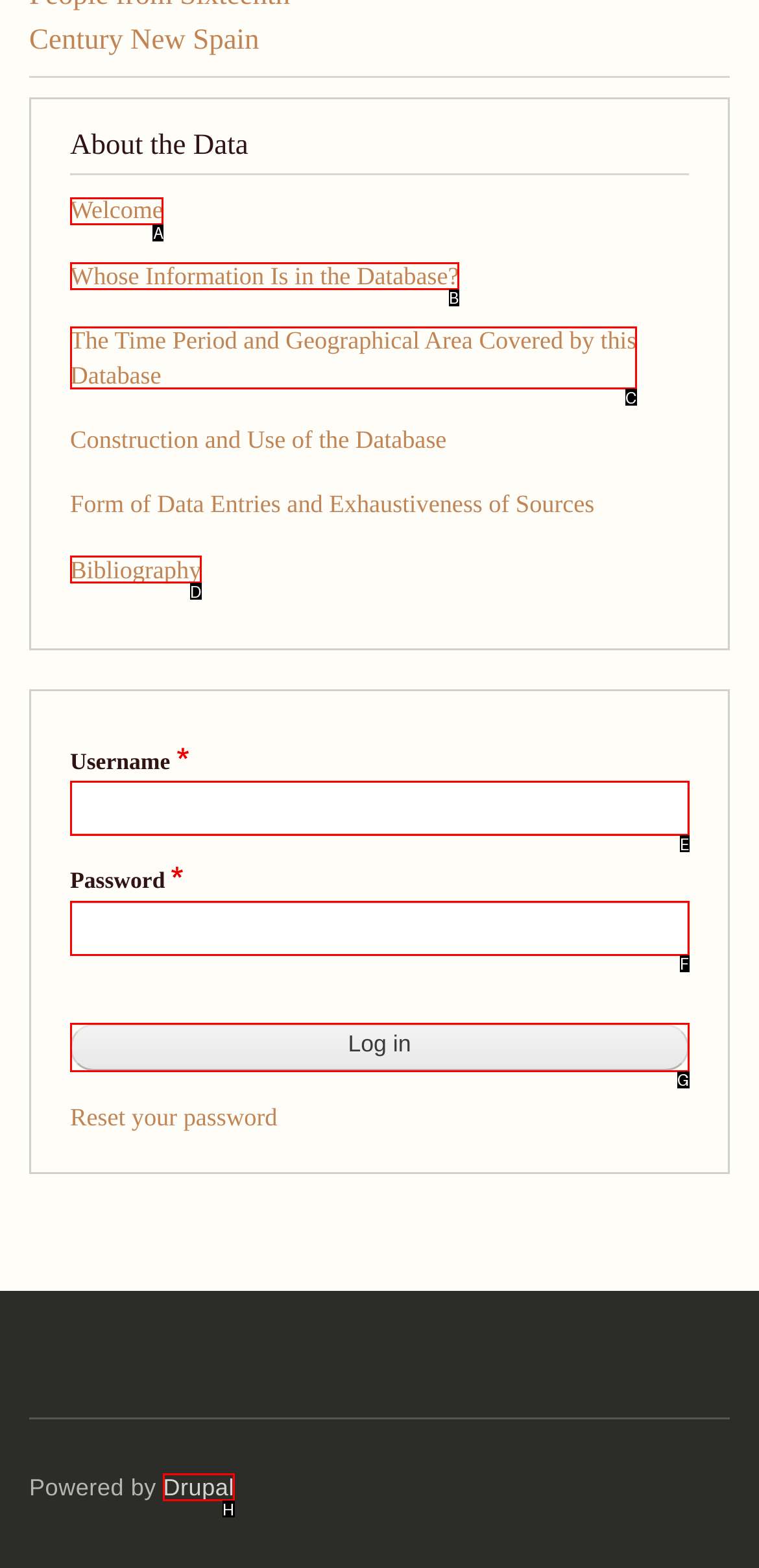Identify which HTML element matches the description: Bibliography. Answer with the correct option's letter.

D